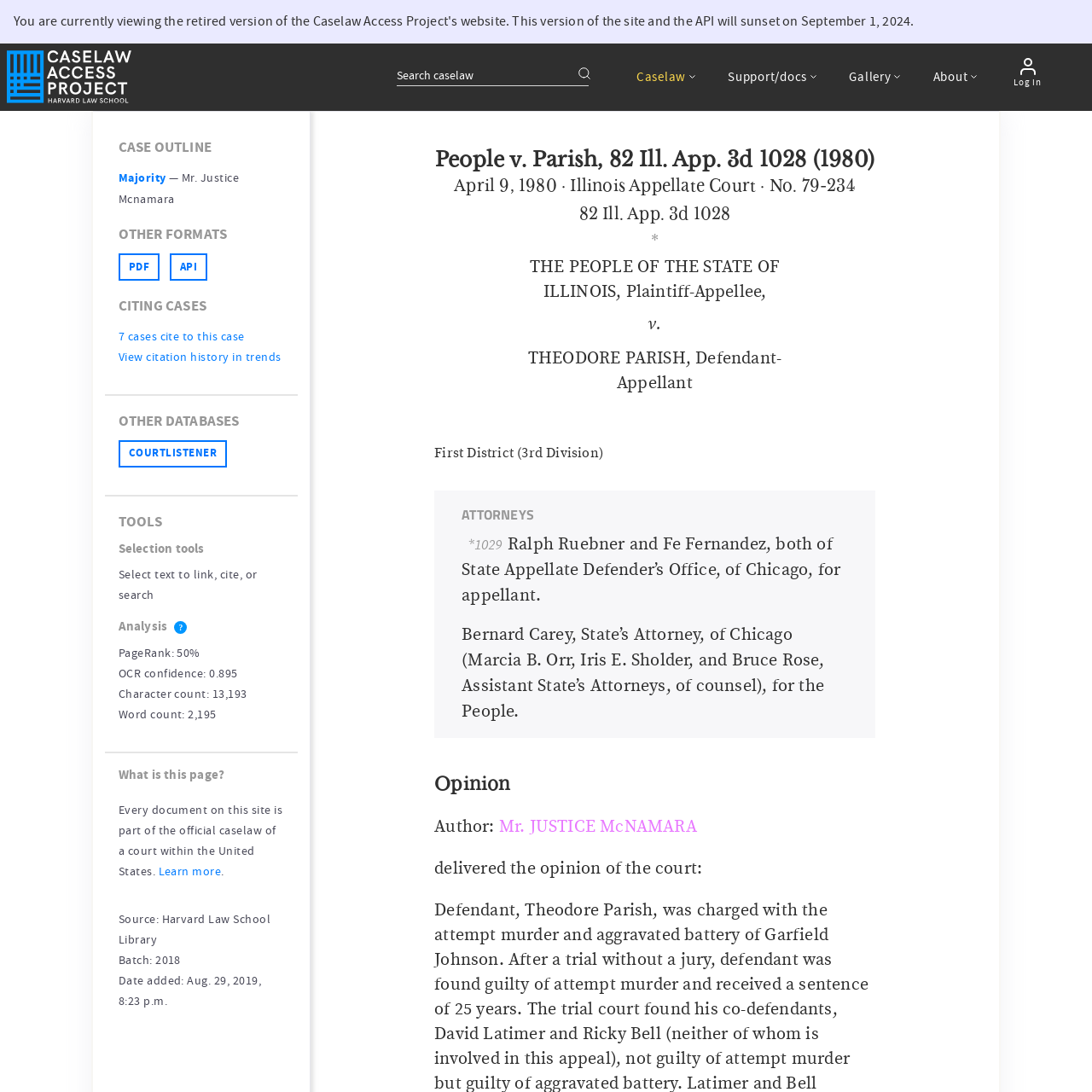Locate the bounding box of the UI element with the following description: "CourtListener".

[0.108, 0.403, 0.208, 0.428]